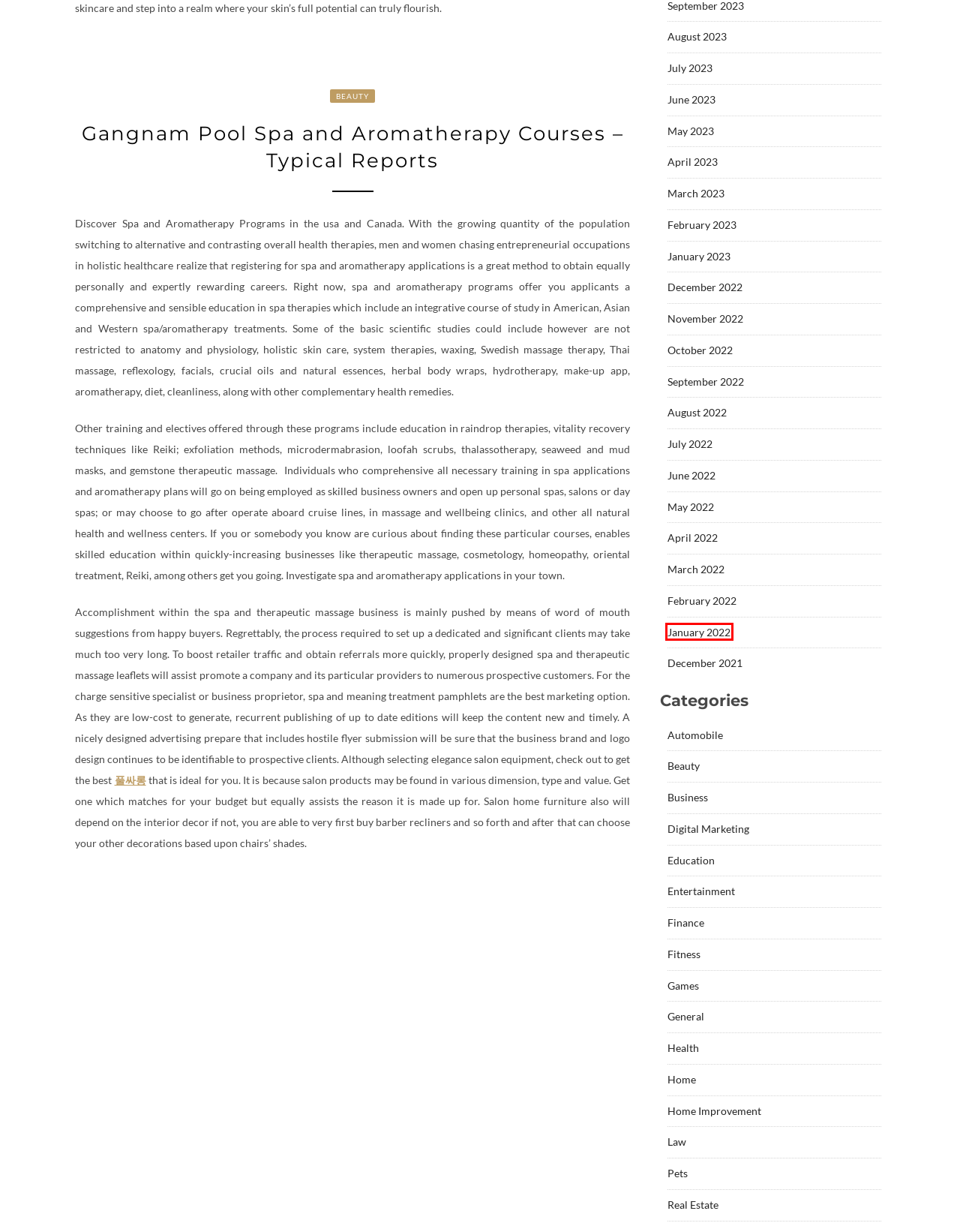Inspect the provided webpage screenshot, concentrating on the element within the red bounding box. Select the description that best represents the new webpage after you click the highlighted element. Here are the candidates:
A. January 2022 – Steve Rose Blog
B. March 2023 – Steve Rose Blog
C. January 2023 – Steve Rose Blog
D. October 2022 – Steve Rose Blog
E. Pets – Steve Rose Blog
F. August 2022 – Steve Rose Blog
G. Real Estate – Steve Rose Blog
H. February 2022 – Steve Rose Blog

A